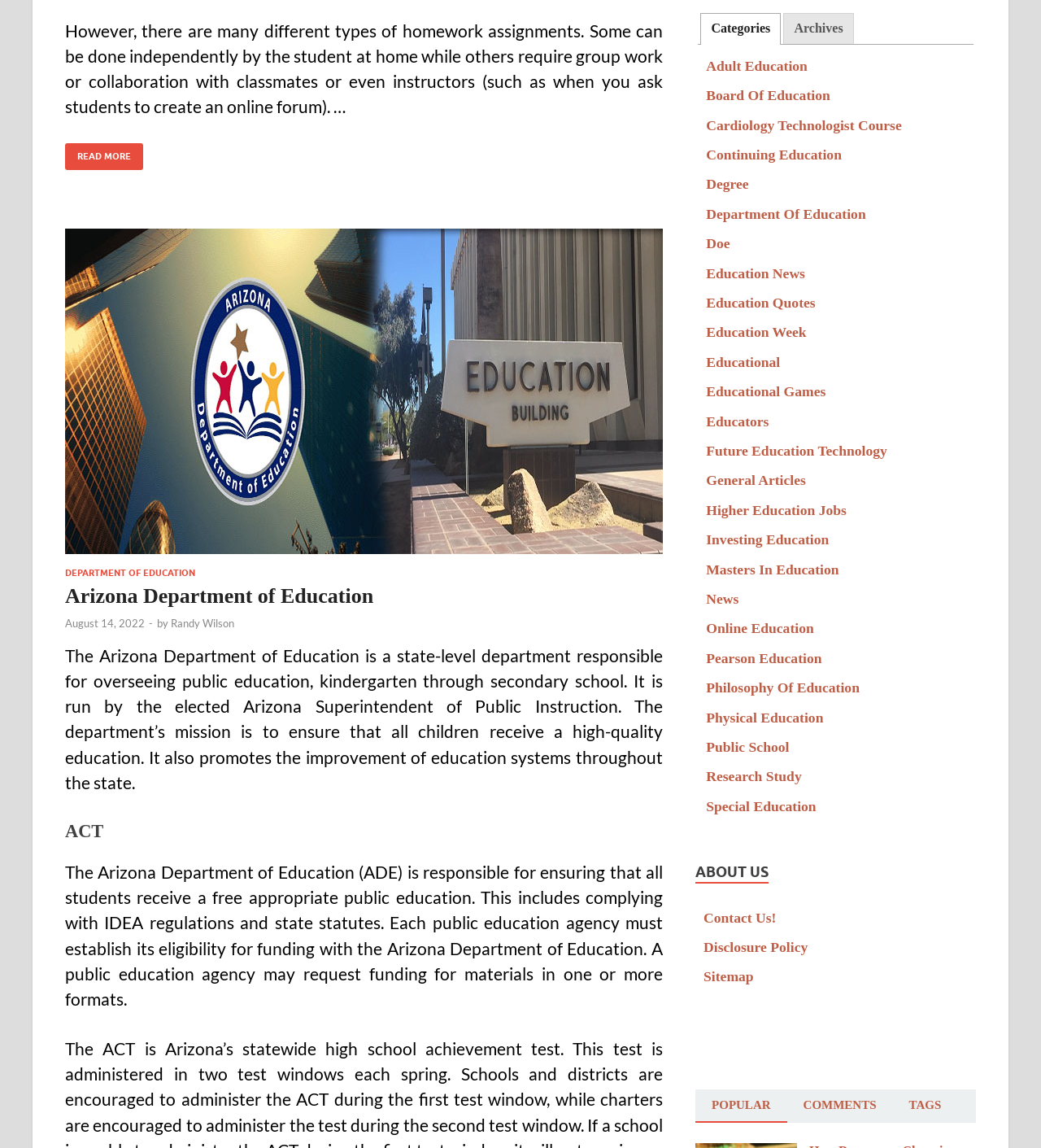Find the bounding box coordinates of the area that needs to be clicked in order to achieve the following instruction: "Click on the 'Adult Education' link". The coordinates should be specified as four float numbers between 0 and 1, i.e., [left, top, right, bottom].

[0.678, 0.05, 0.776, 0.064]